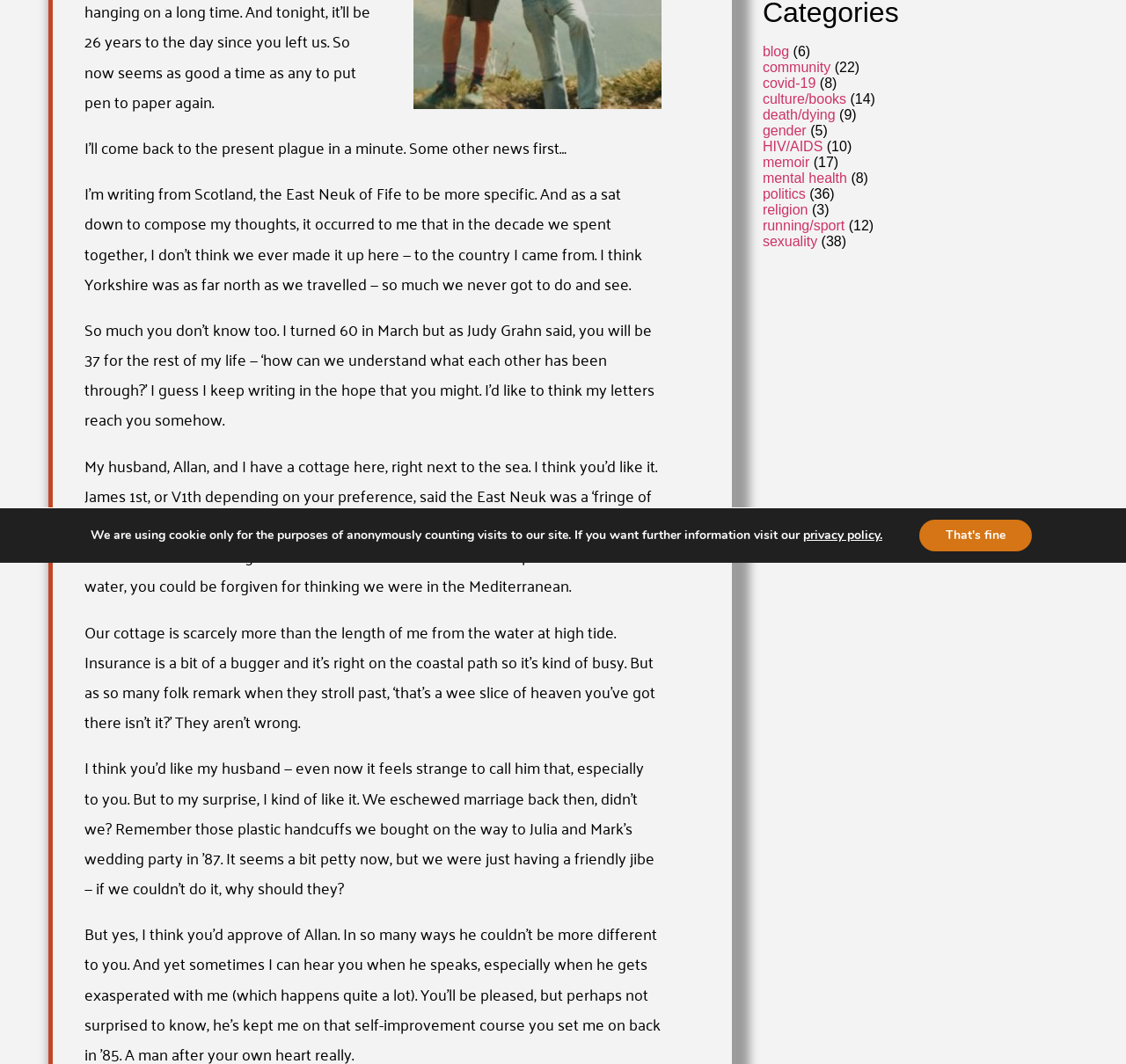Locate the bounding box coordinates of the UI element described by: "That's fine". The bounding box coordinates should consist of four float numbers between 0 and 1, i.e., [left, top, right, bottom].

[0.817, 0.488, 0.917, 0.518]